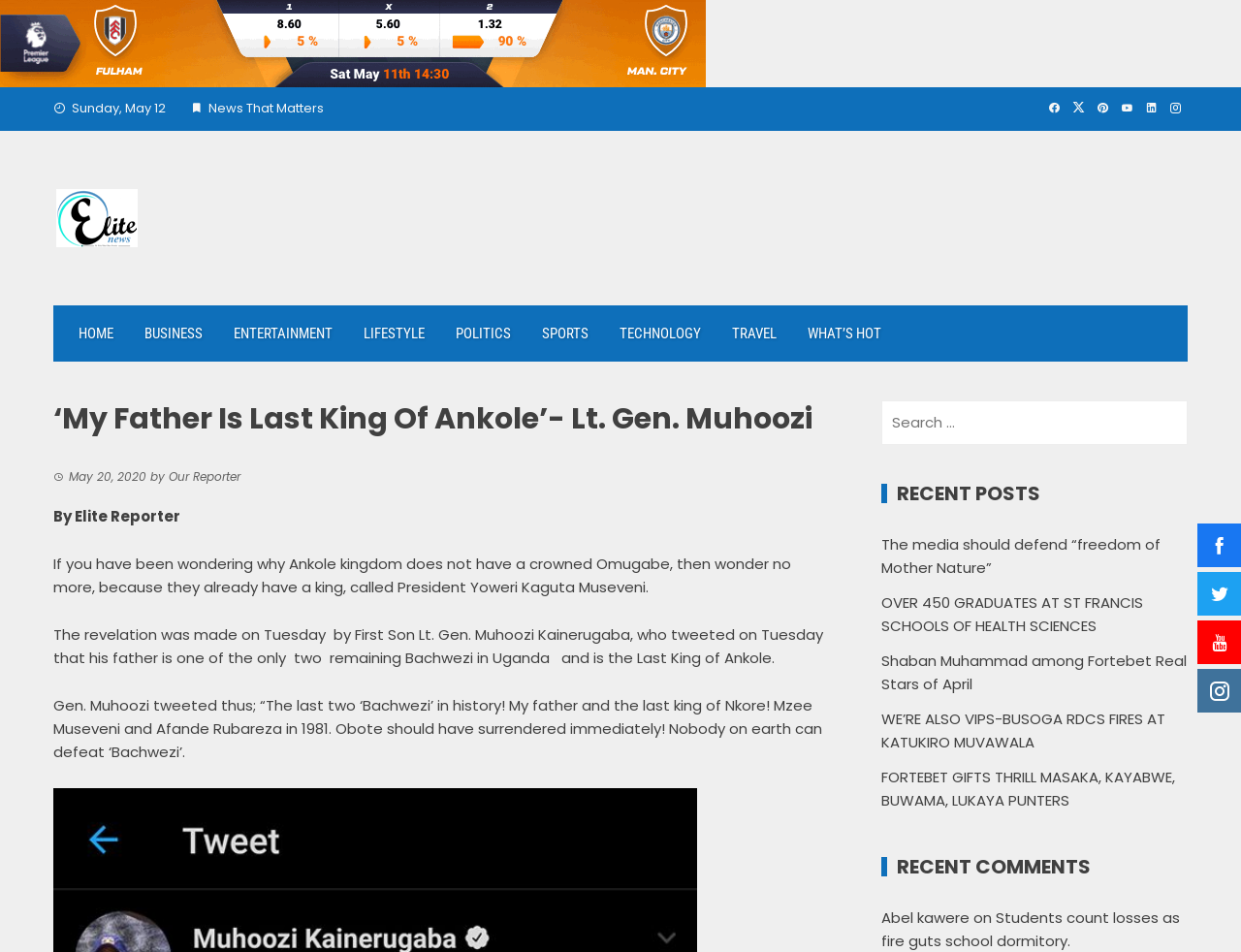Produce a meticulous description of the webpage.

This webpage is an article from Elite News, with the title "‘My Father Is Last King Of Ankole’- Lt. Gen. Muhoozi". At the top, there is a navigation bar with links to different sections of the website, including "HOME", "BUSINESS", "ENTERTAINMENT", and others. Below the navigation bar, there is a heading with the title of the article, accompanied by a timestamp and the author's name.

The main content of the article is divided into several paragraphs, which describe how Lt. Gen. Muhoozi Kainerugaba tweeted that his father, President Yoweri Kaguta Museveni, is the last king of Ankole. The article also includes quotes from Gen. Muhoozi's tweet.

On the right side of the page, there is a search bar and a section titled "RECENT POSTS", which lists several links to other news articles. Below this section, there is another section titled "RECENT COMMENTS", which lists a few comments from users.

At the bottom of the page, there are several social media links, including Facebook, Twitter, and Instagram. There are also some icons, possibly representing other social media platforms or features of the website.

Throughout the page, there are several links to other articles and sections of the website, as well as some icons and images. The overall layout is organized and easy to navigate, with clear headings and concise text.